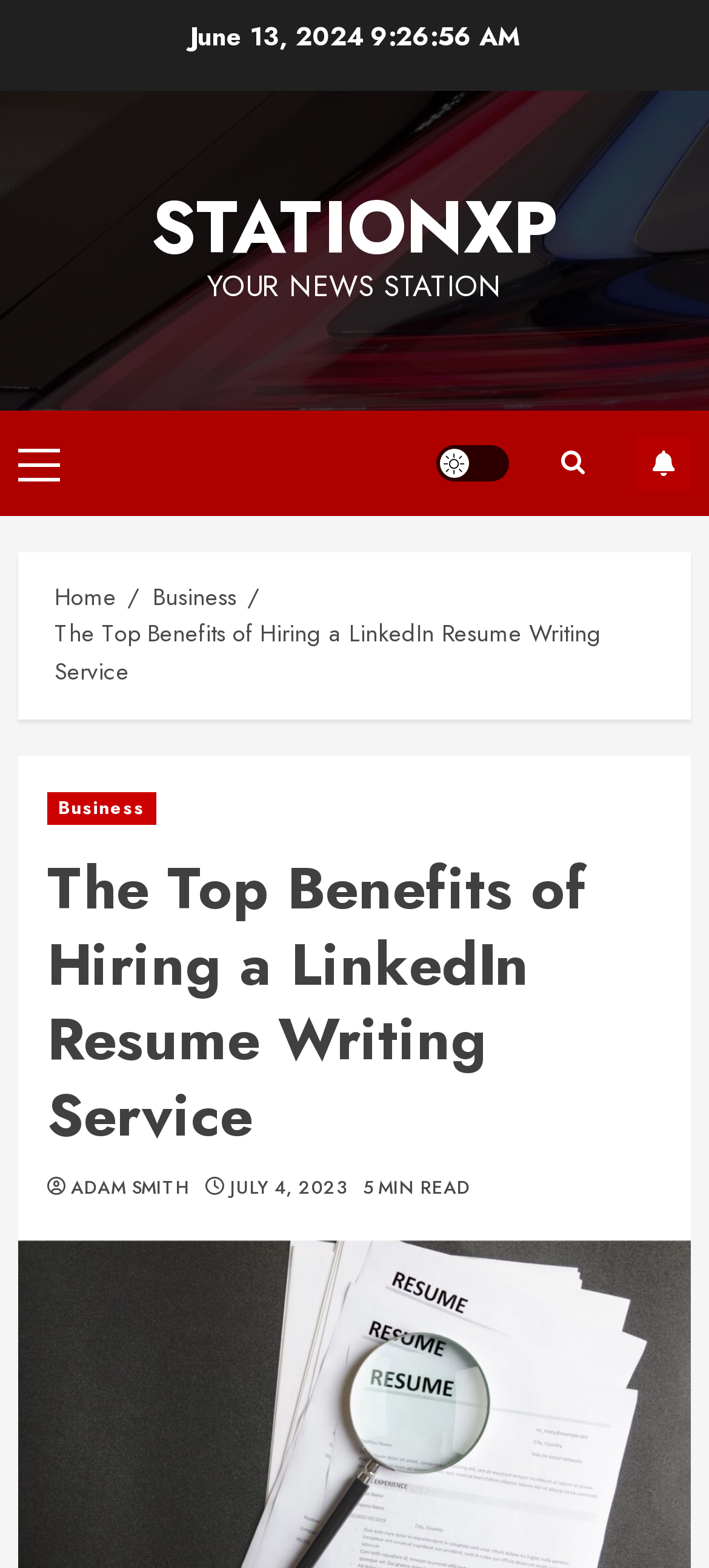Identify and provide the title of the webpage.

The Top Benefits of Hiring a LinkedIn Resume Writing Service